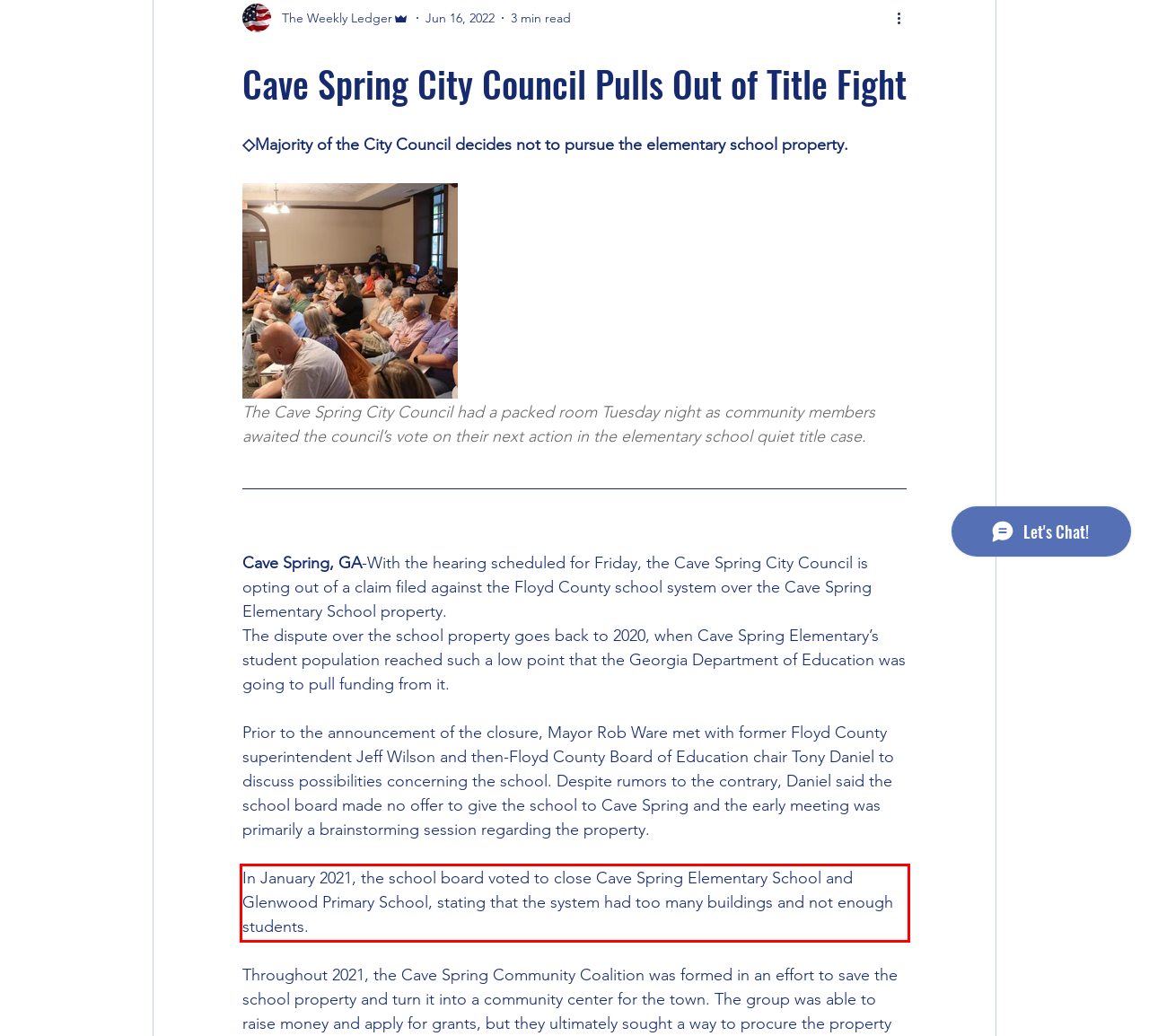You are provided with a webpage screenshot that includes a red rectangle bounding box. Extract the text content from within the bounding box using OCR.

In January 2021, the school board voted to close Cave Spring Elementary School and Glenwood Primary School, stating that the system had too many buildings and not enough students.